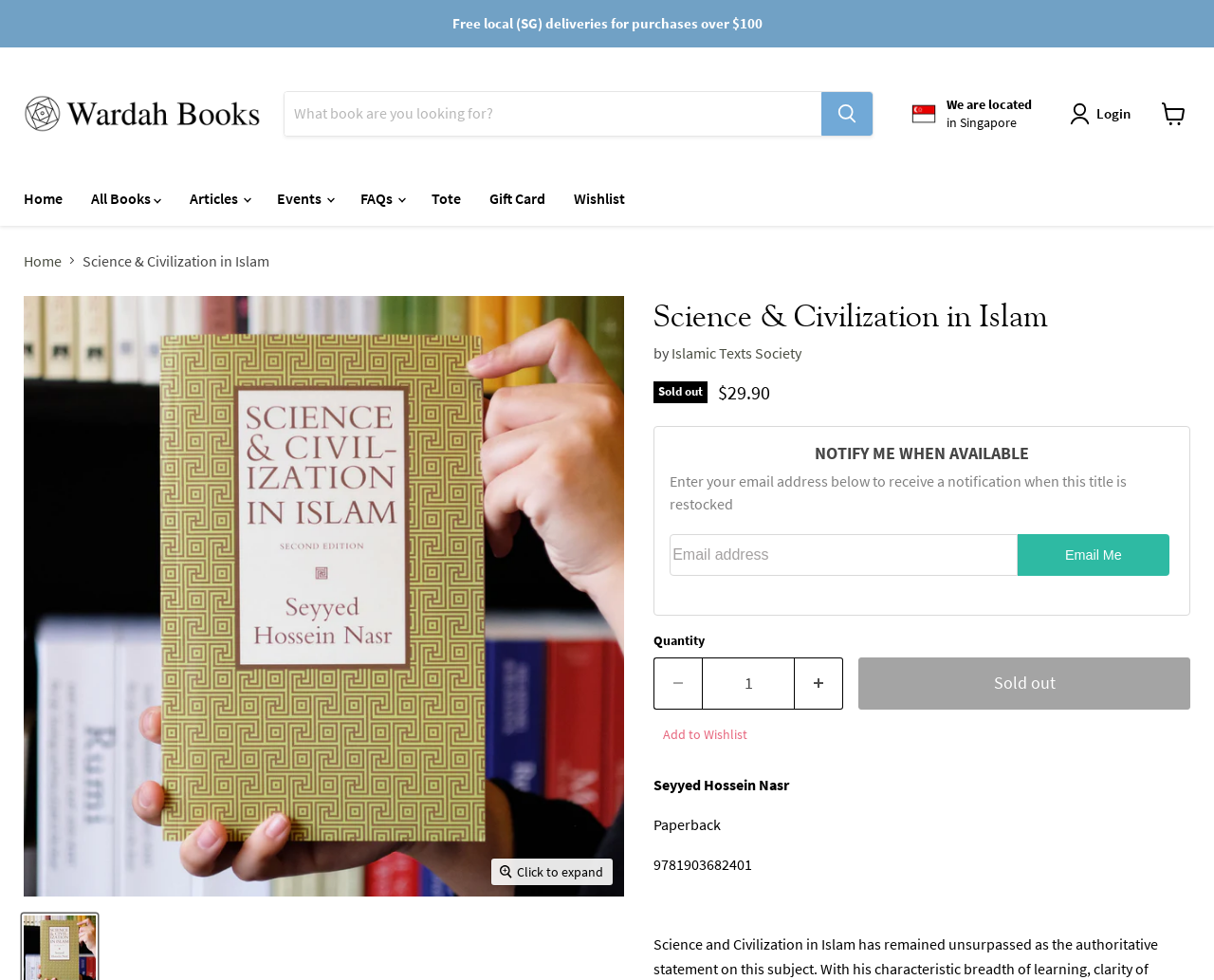Calculate the bounding box coordinates for the UI element based on the following description: "Diego / templatesAlignment". Ensure the coordinates are four float numbers between 0 and 1, i.e., [left, top, right, bottom].

None